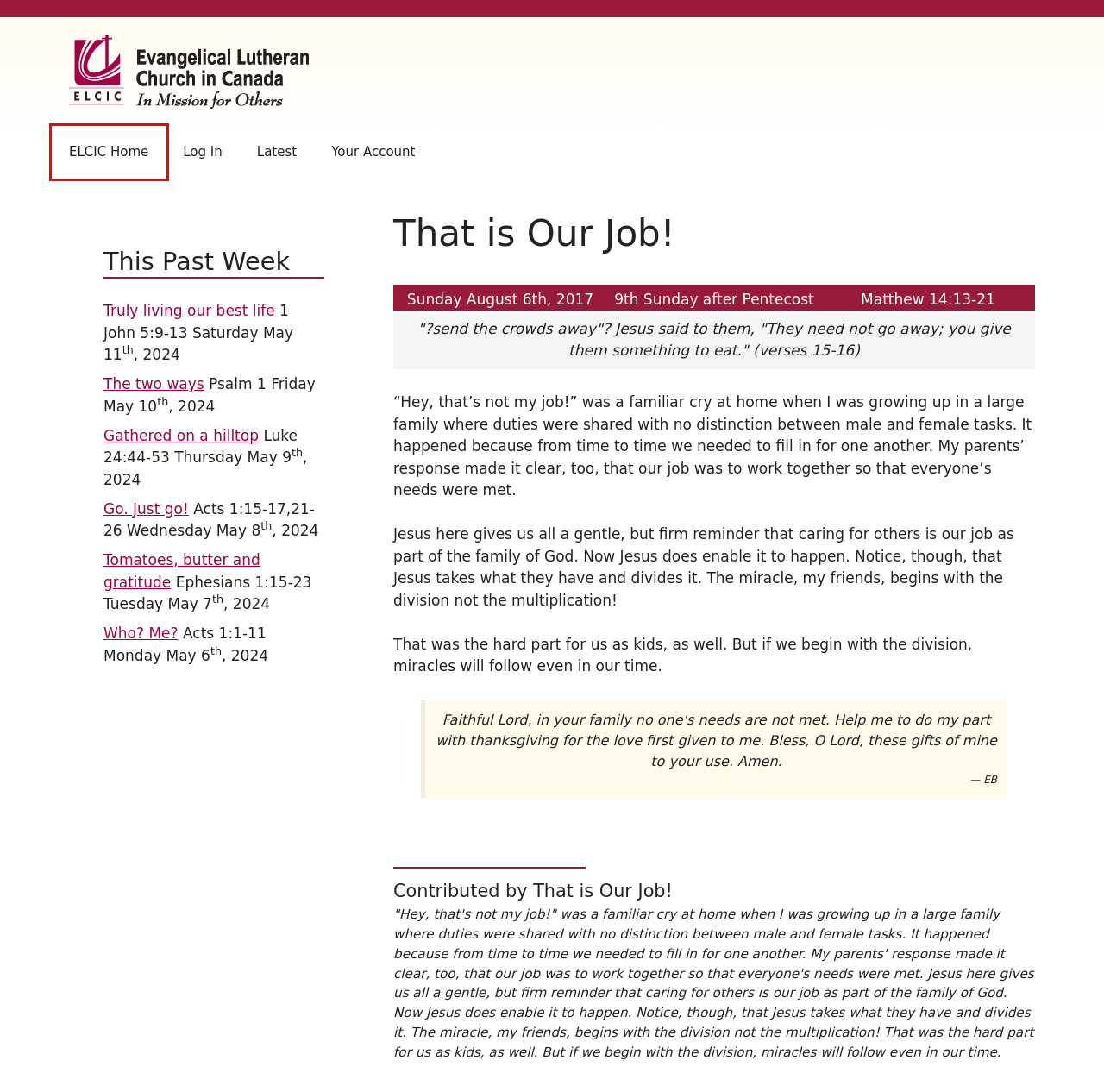Consider the screenshot of a webpage with a red bounding box around an element. Select the webpage description that best corresponds to the new page after clicking the element inside the red bounding box. Here are the candidates:
A. Truly living our best life – Eternity for Today
B. Log In – Eternity for Today
C. Home - Evangelical Lutheran Church in Canada
D. Go. Just go! – Eternity for Today
E. Gathered on a hilltop – Eternity for Today
F. The two ways – Eternity for Today
G. Tomatoes, butter and gratitude – Eternity for Today
H. Latest – Eternity for Today

C